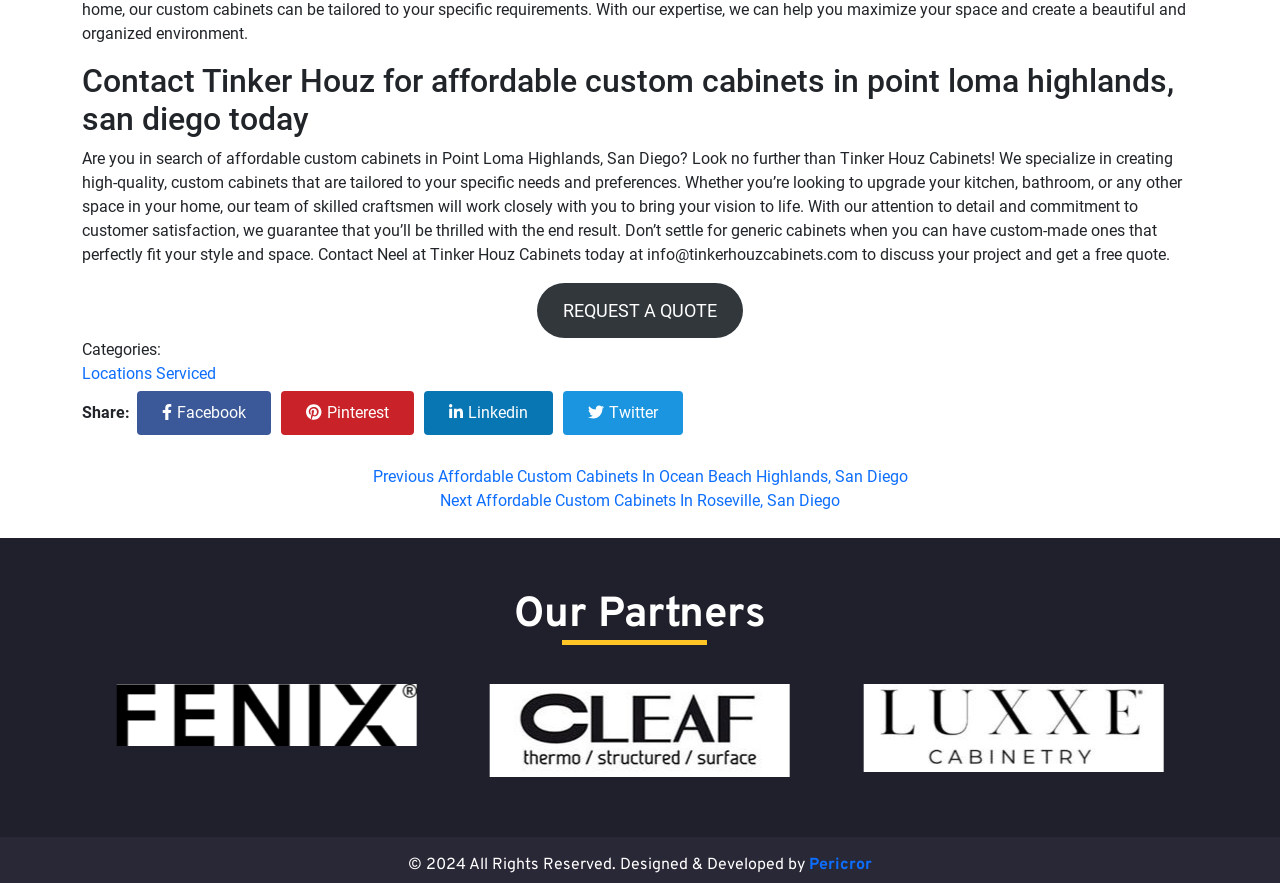Specify the bounding box coordinates of the element's area that should be clicked to execute the given instruction: "Share on Facebook". The coordinates should be four float numbers between 0 and 1, i.e., [left, top, right, bottom].

[0.107, 0.443, 0.212, 0.492]